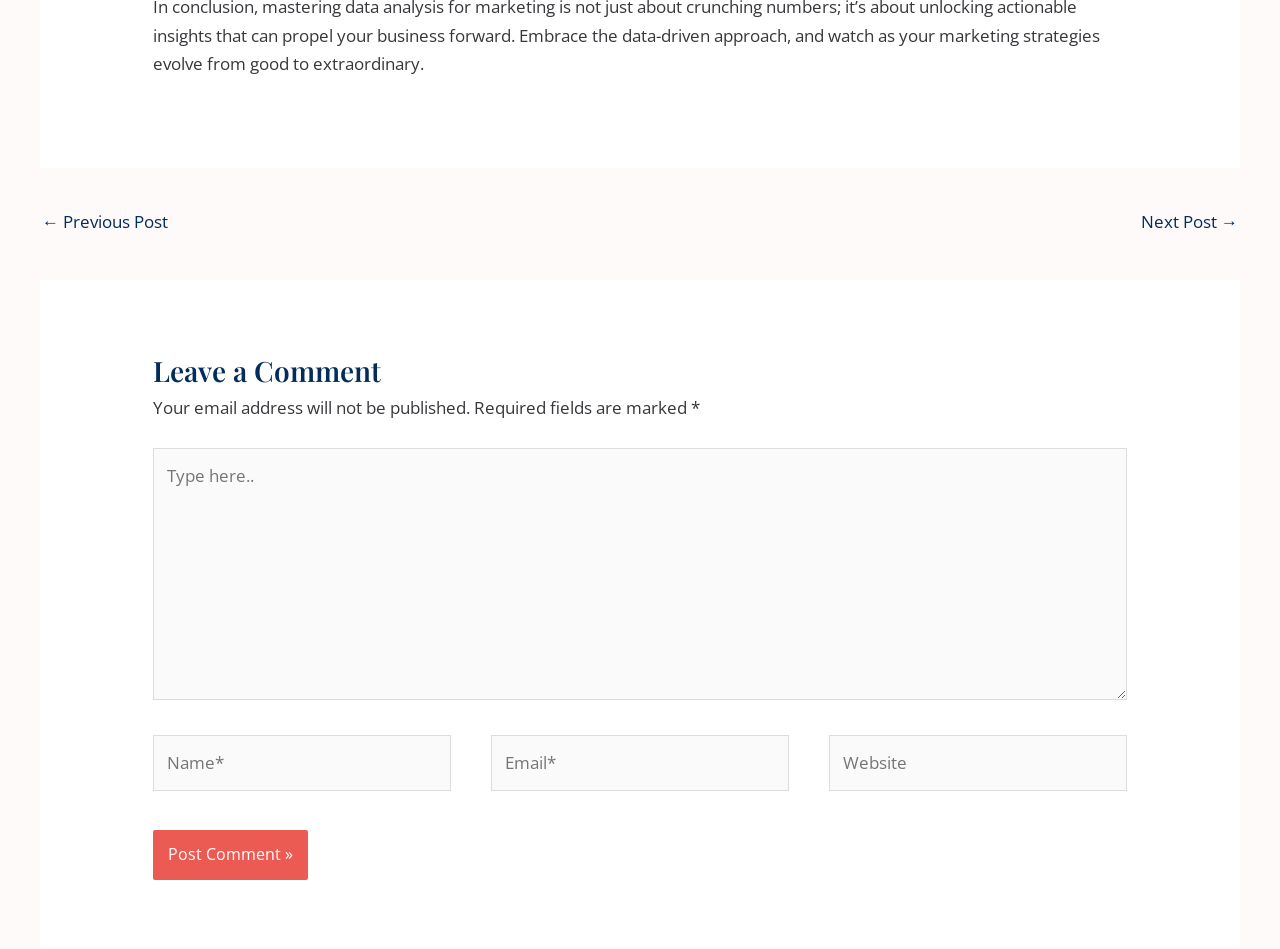Please answer the following query using a single word or phrase: 
Is the website field required in the comment form?

No